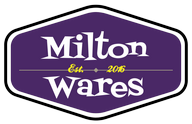In what year was Milton Wares established?
Answer the question with as much detail as possible.

The establishment year 'Est. 2016' is elegantly displayed below the brand name, indicating the brand's relatively recent founding.